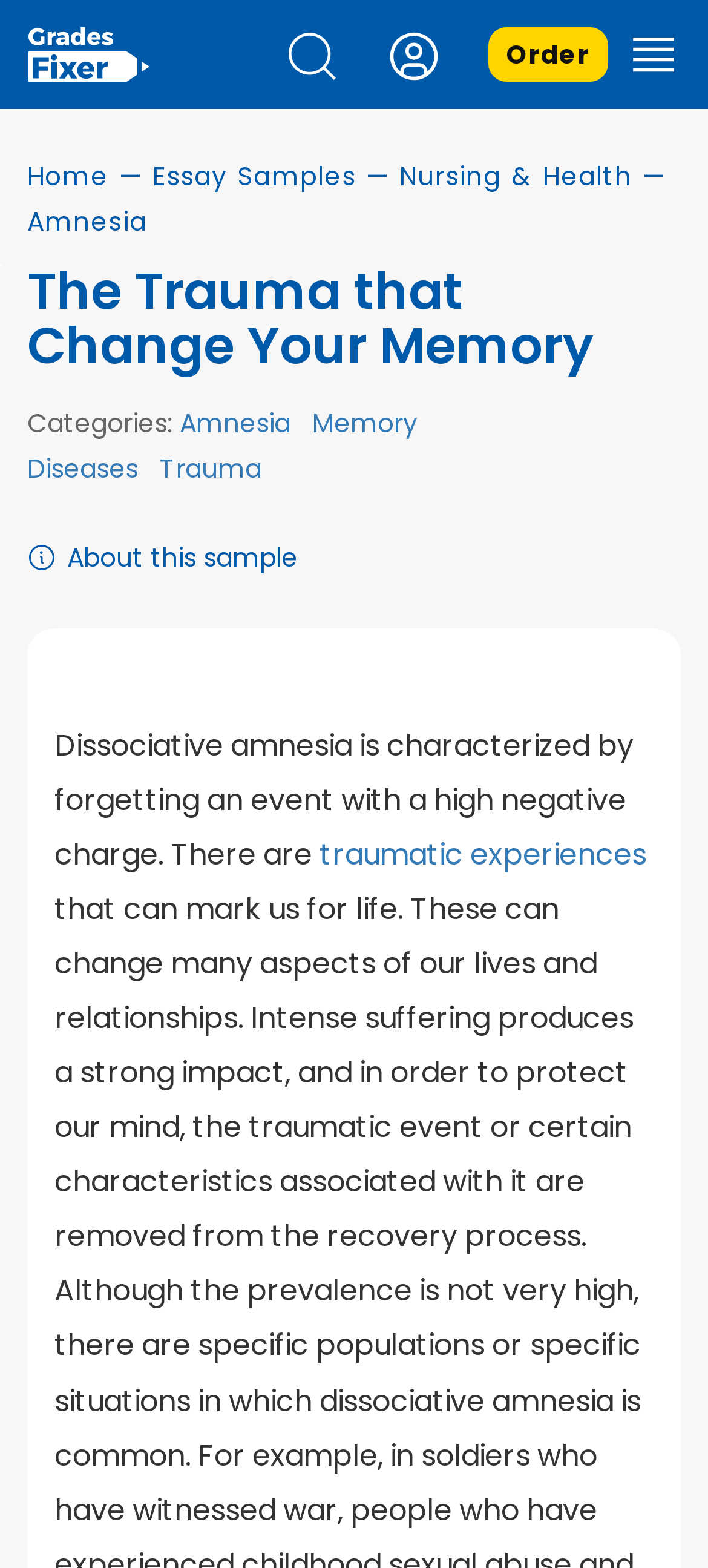Identify the bounding box coordinates of the clickable region to carry out the given instruction: "search for a topic".

[0.408, 0.021, 0.474, 0.051]